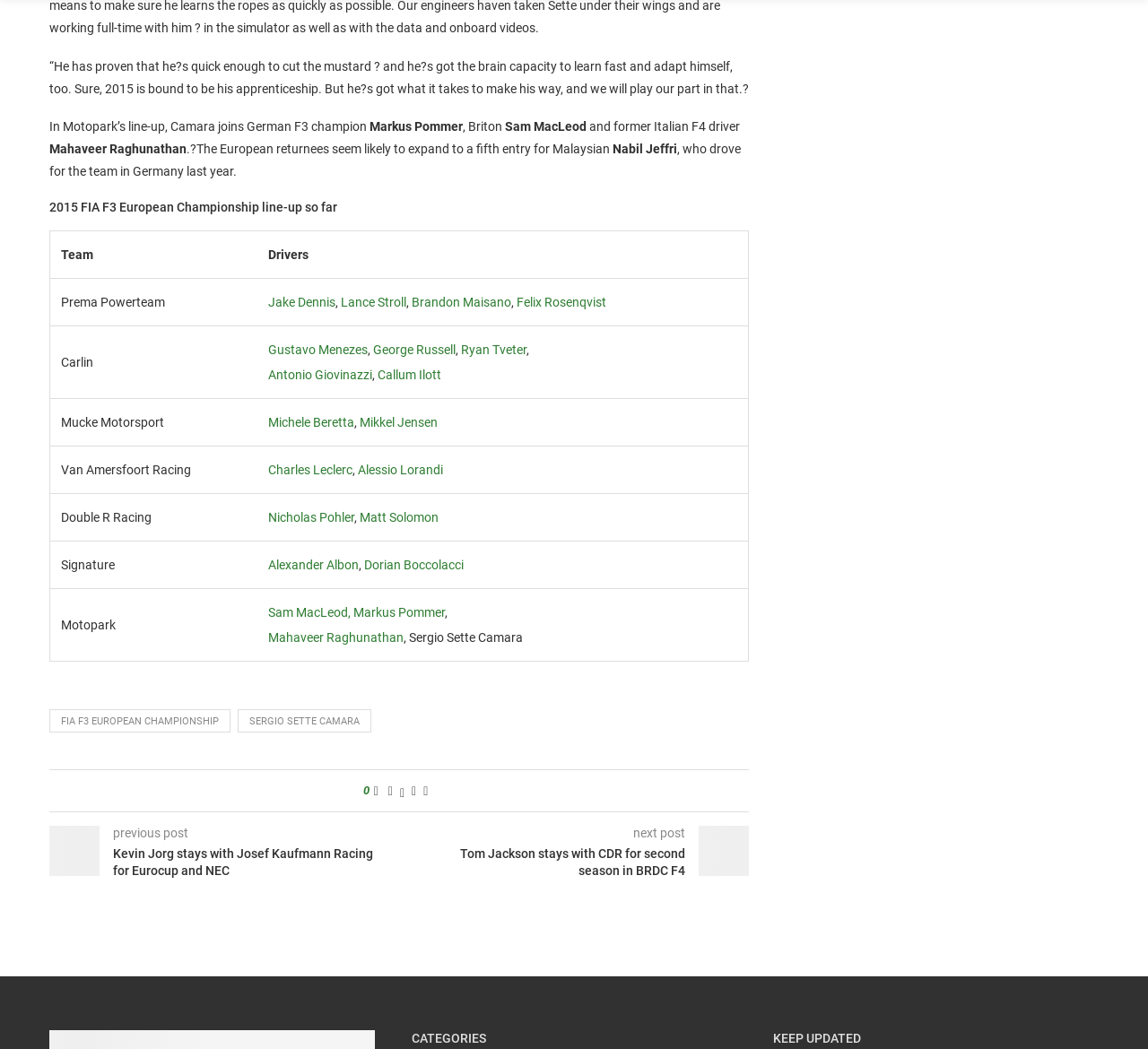What is the name of the championship?
Please answer the question with as much detail as possible using the screenshot.

I found the answer by looking at the heading '2015 FIA F3 European Championship line-up so far' which suggests that the webpage is about the FIA F3 European Championship. Additionally, there is a link 'FIA F3 EUROPEAN CHAMPIONSHIP' at the bottom of the page, which further confirms the answer.